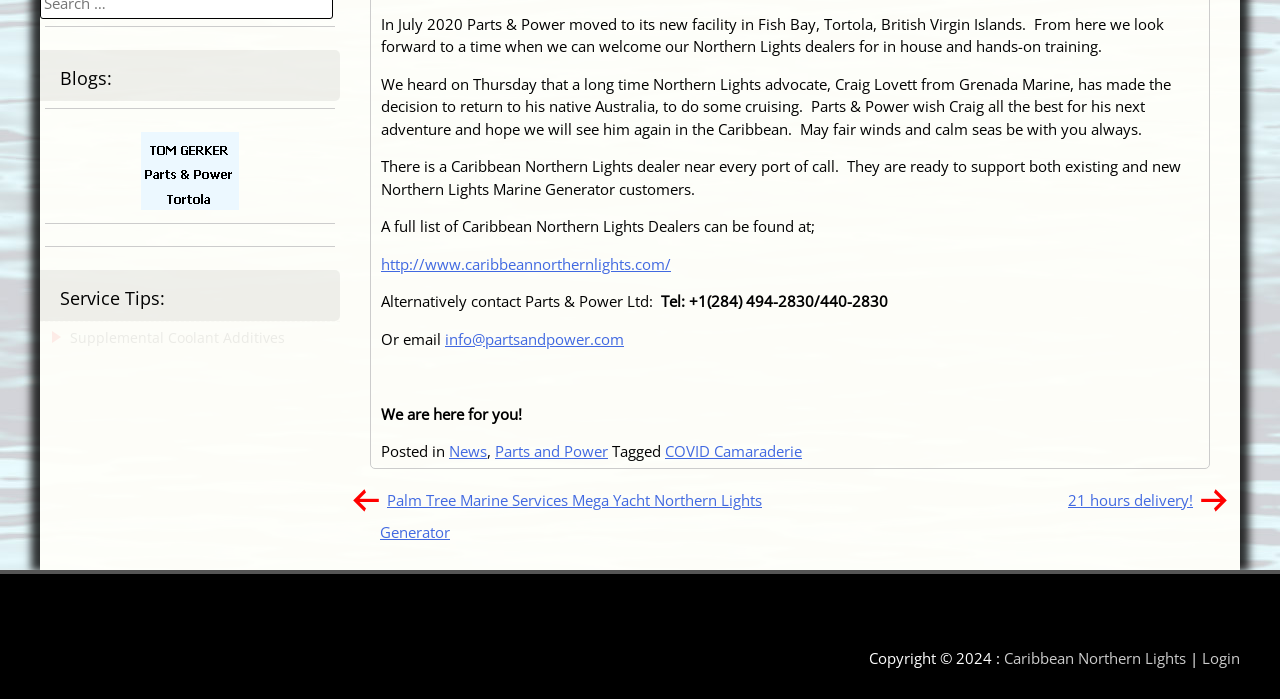From the screenshot, find the bounding box of the UI element matching this description: "News". Supply the bounding box coordinates in the form [left, top, right, bottom], each a float between 0 and 1.

[0.351, 0.631, 0.38, 0.66]